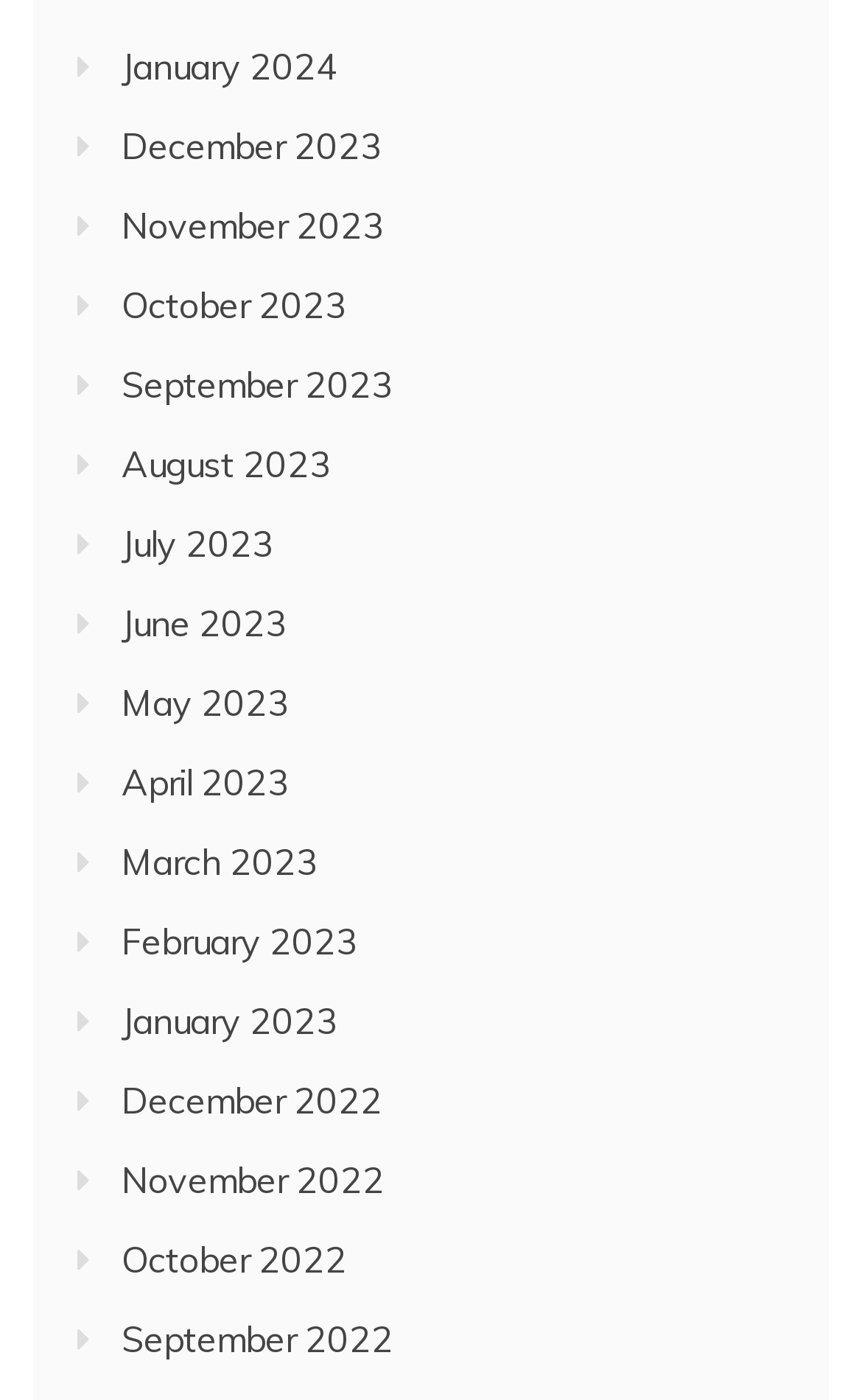How many years are represented in the list of months?
Answer with a single word or phrase by referring to the visual content.

2